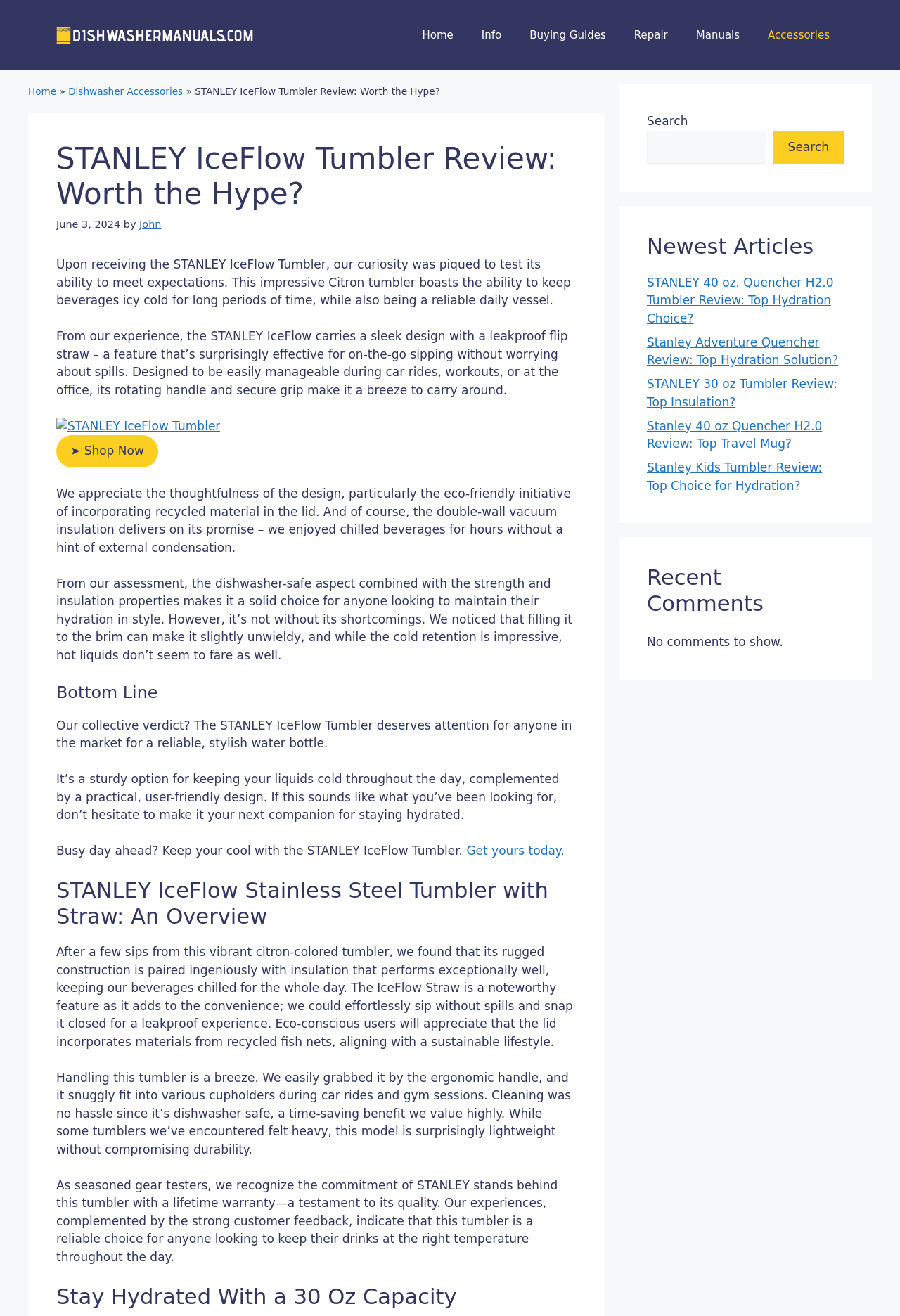Show the bounding box coordinates of the region that should be clicked to follow the instruction: "Get yours today."

[0.518, 0.641, 0.627, 0.652]